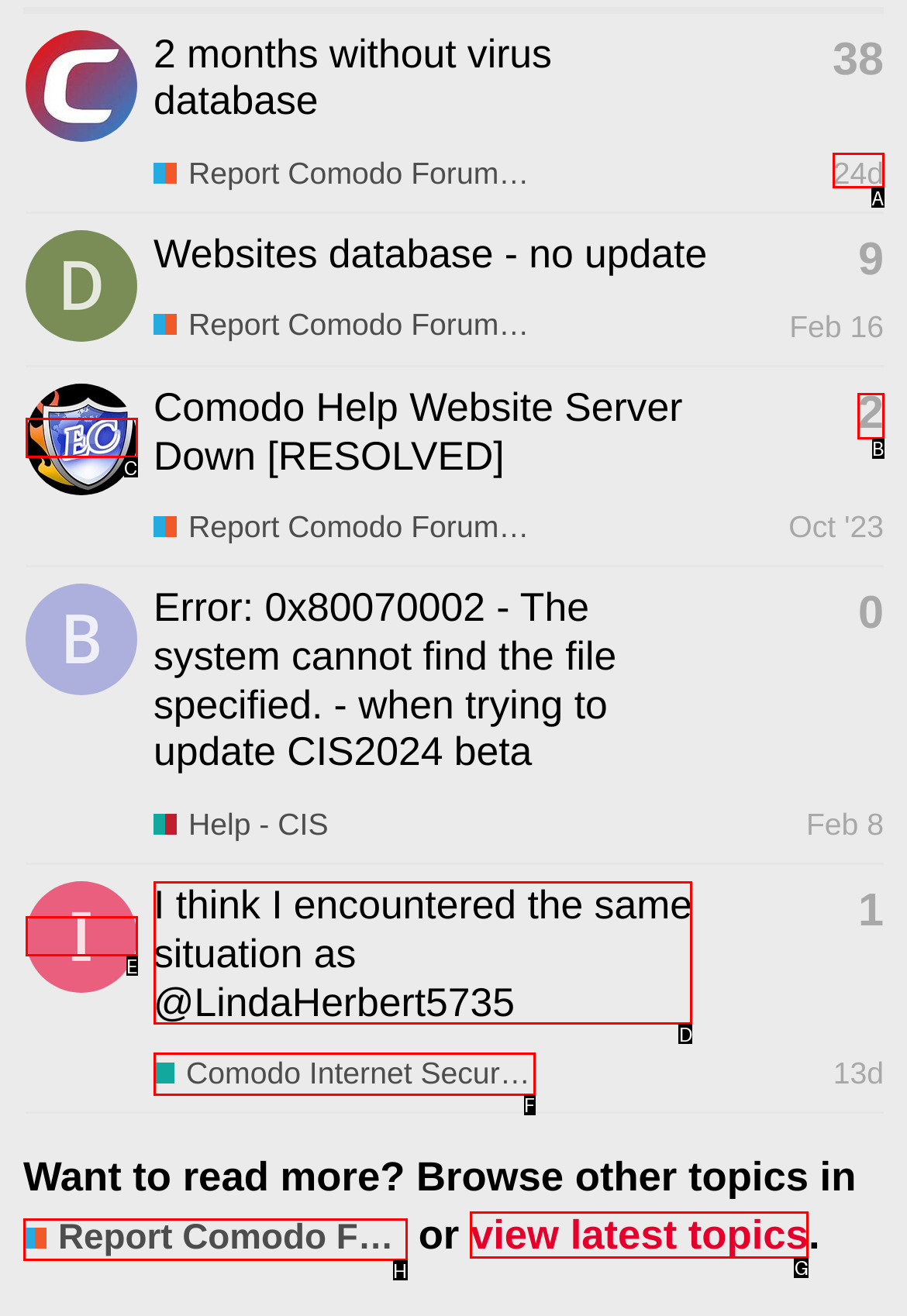From the given options, find the HTML element that fits the description: aria-label="EricCryptid" title="EricCryptid". Reply with the letter of the chosen element.

C